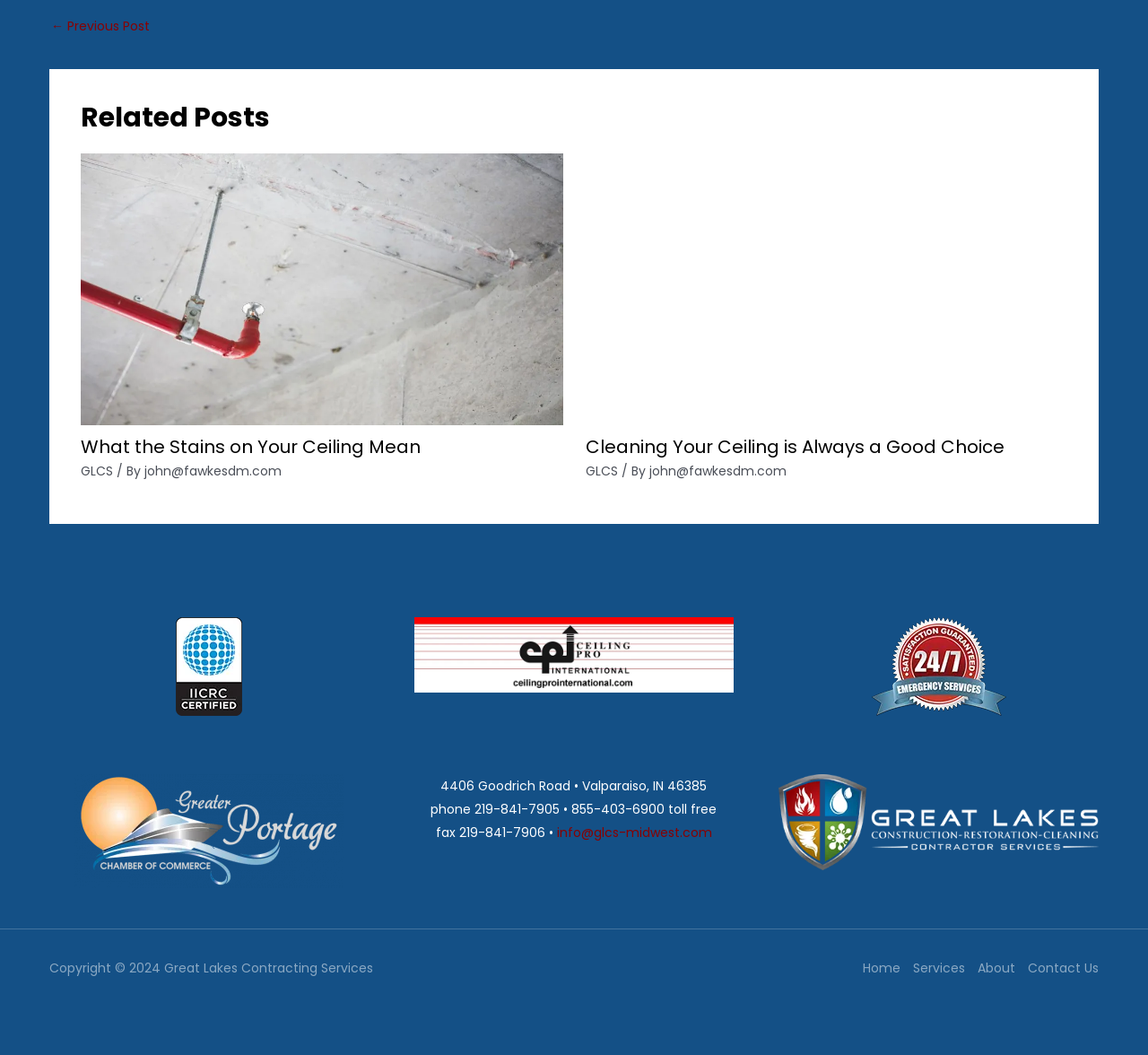Identify the bounding box coordinates for the element that needs to be clicked to fulfill this instruction: "Contact 'john@fawkesdm.com'". Provide the coordinates in the format of four float numbers between 0 and 1: [left, top, right, bottom].

[0.126, 0.438, 0.245, 0.455]